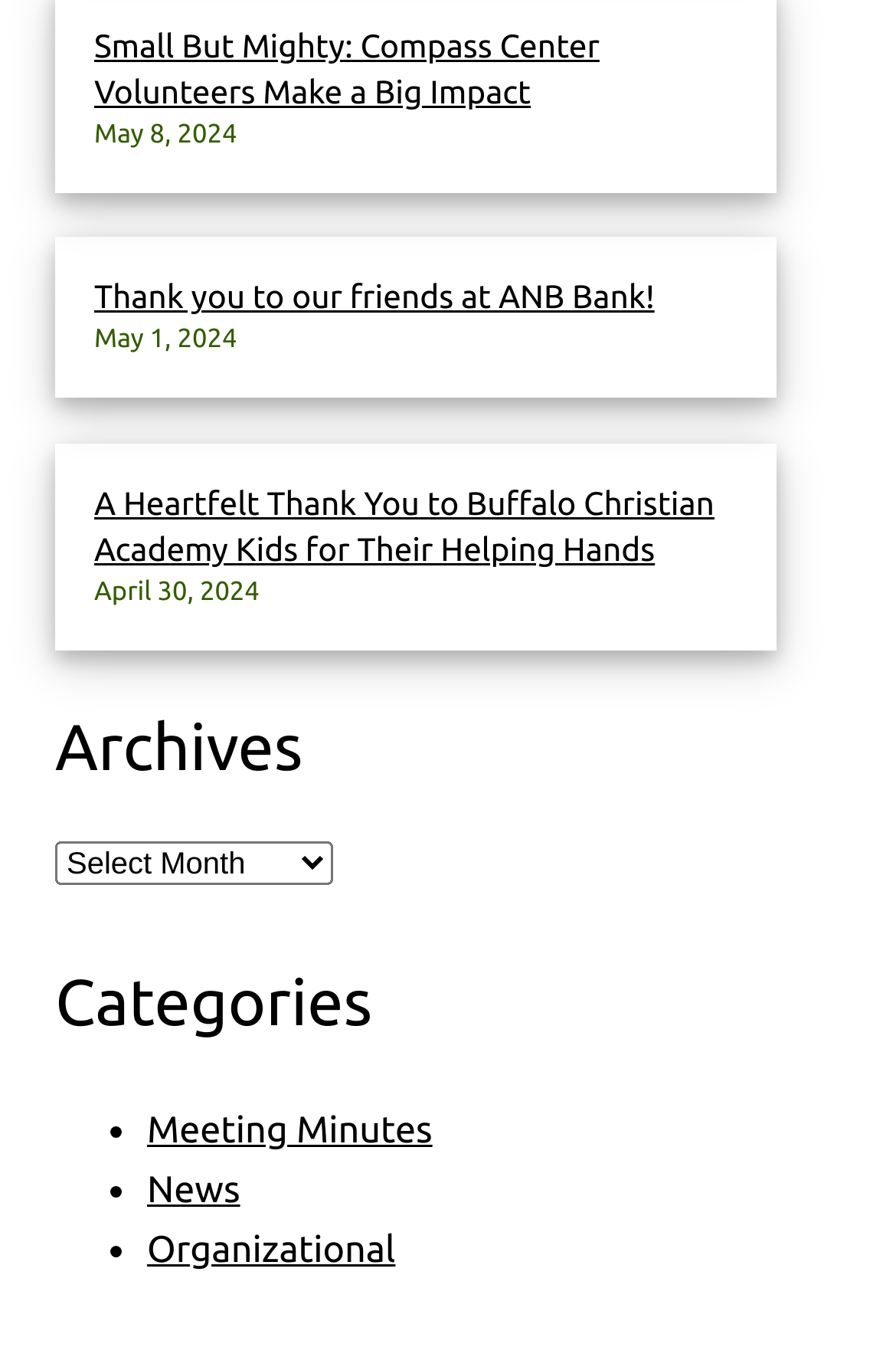Is the archives dropdown menu expanded?
Please provide a single word or phrase as your answer based on the screenshot.

False